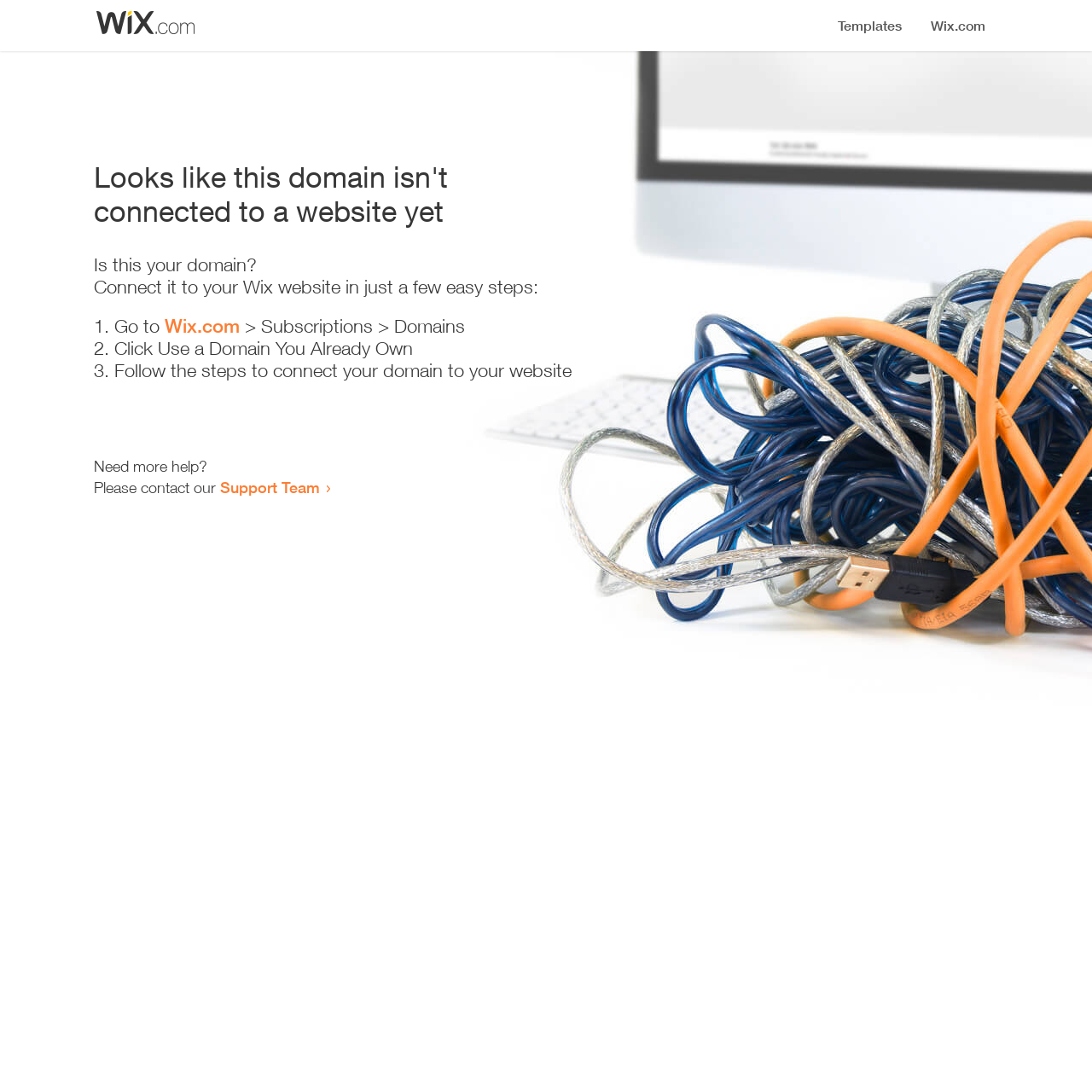Write an extensive caption that covers every aspect of the webpage.

The webpage appears to be an error page, indicating that a domain is not connected to a website yet. At the top, there is a small image, followed by a heading that states the error message. Below the heading, there is a series of instructions to connect the domain to a Wix website. The instructions are presented in a step-by-step format, with three numbered list items. Each list item contains a brief description of the action to take, with the second list item containing a link to Wix.com. 

To the right of the list items, there is a brief description of the action to take. The instructions are followed by a message asking if the user needs more help, and providing a link to the Support Team if they do. The overall layout is simple and easy to follow, with clear headings and concise text.